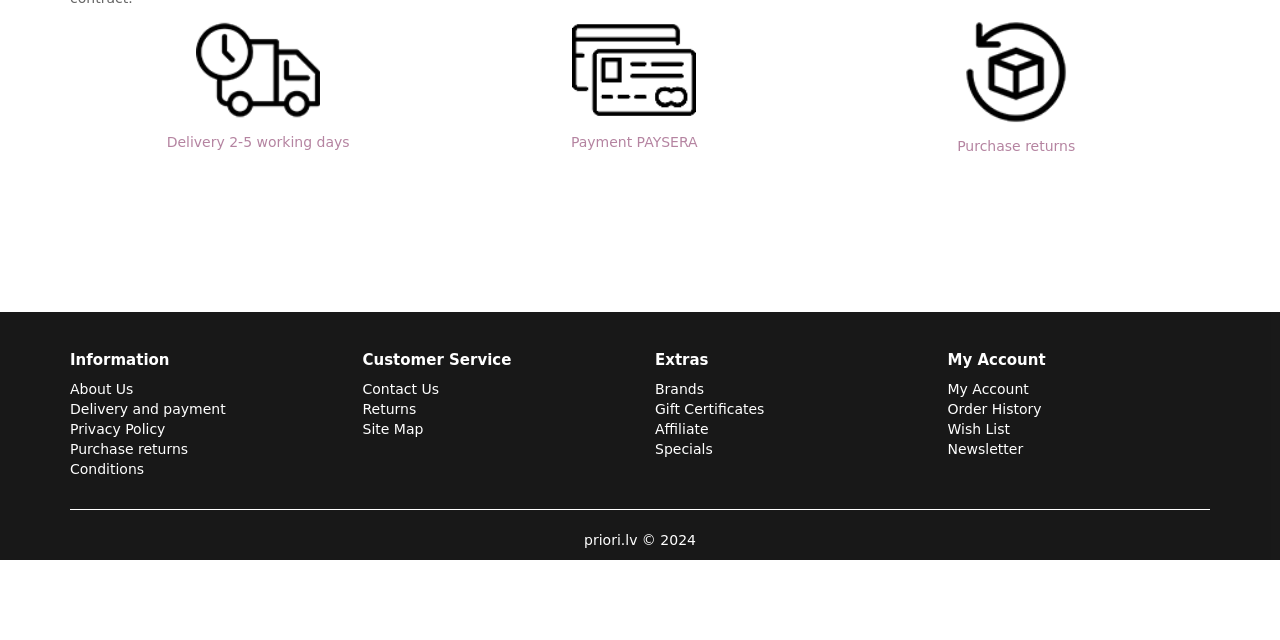Identify the bounding box for the described UI element. Provide the coordinates in (top-left x, top-left y, bottom-right x, bottom-right y) format with values ranging from 0 to 1: Delivery 2-5 working days

[0.13, 0.096, 0.273, 0.235]